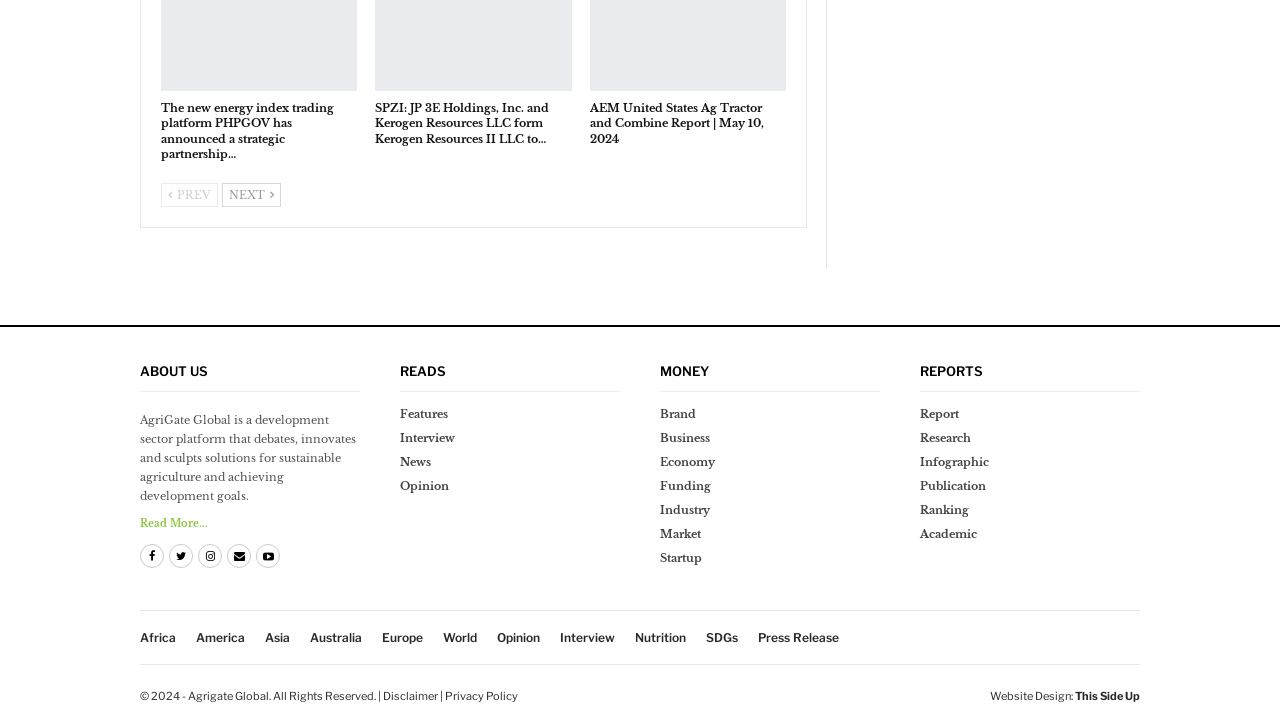Find the bounding box coordinates for the area that must be clicked to perform this action: "Order food online".

None